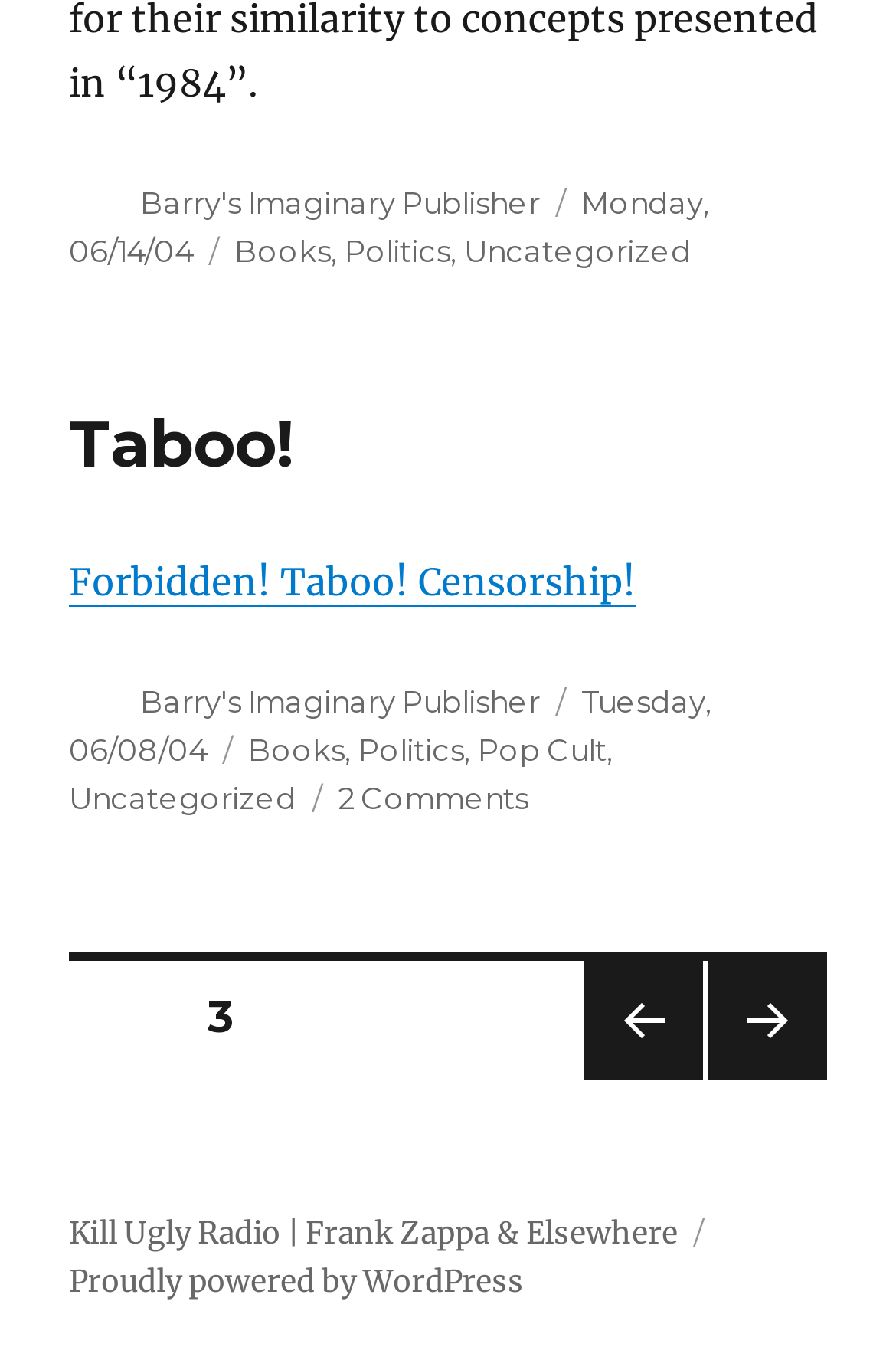What is the name of the website?
From the screenshot, provide a brief answer in one word or phrase.

Kill Ugly Radio